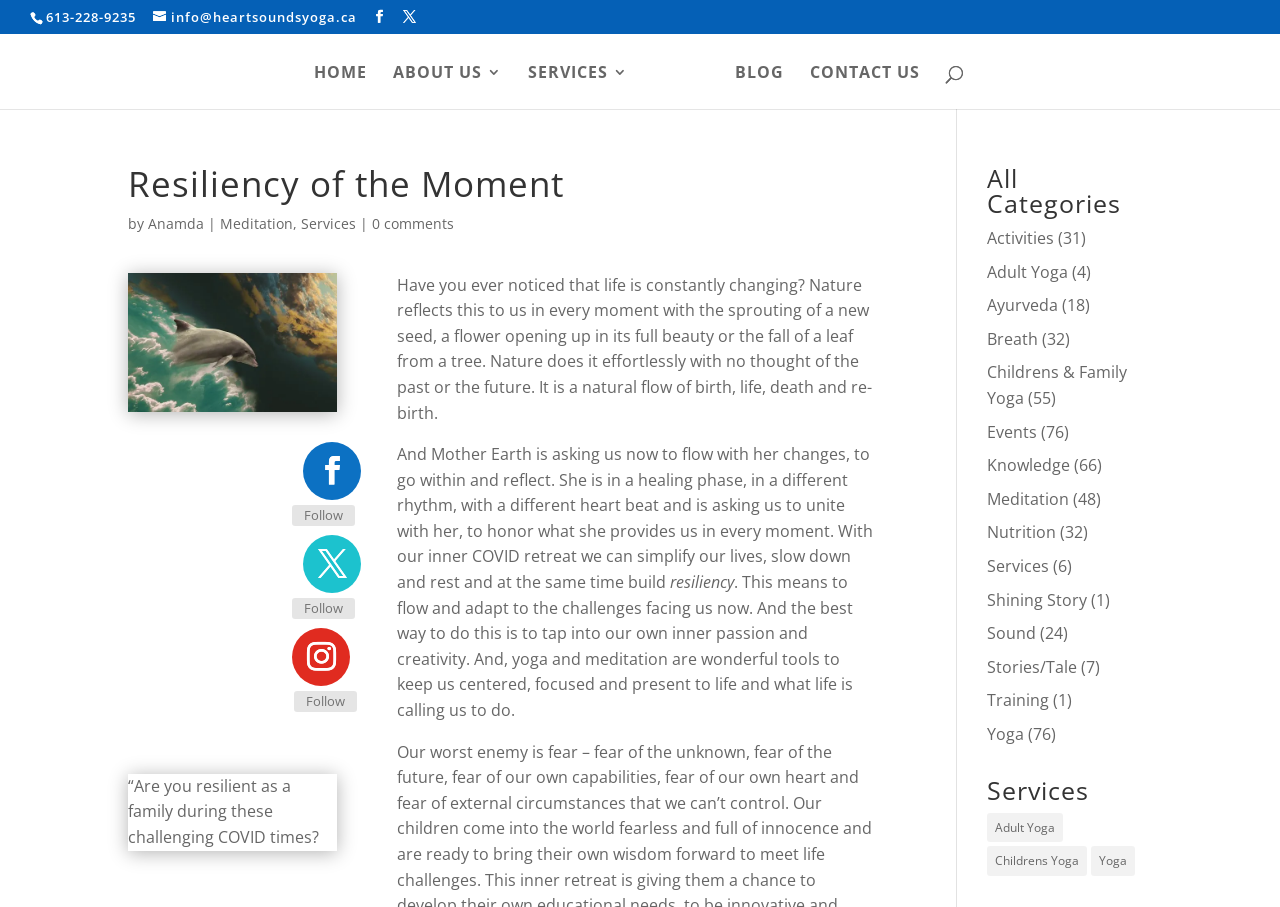Refer to the image and offer a detailed explanation in response to the question: What is the name of the yoga studio?

The name of the yoga studio can be found in the link element with the bounding box coordinates [0.508, 0.048, 0.554, 0.129], which is also the title of the webpage.